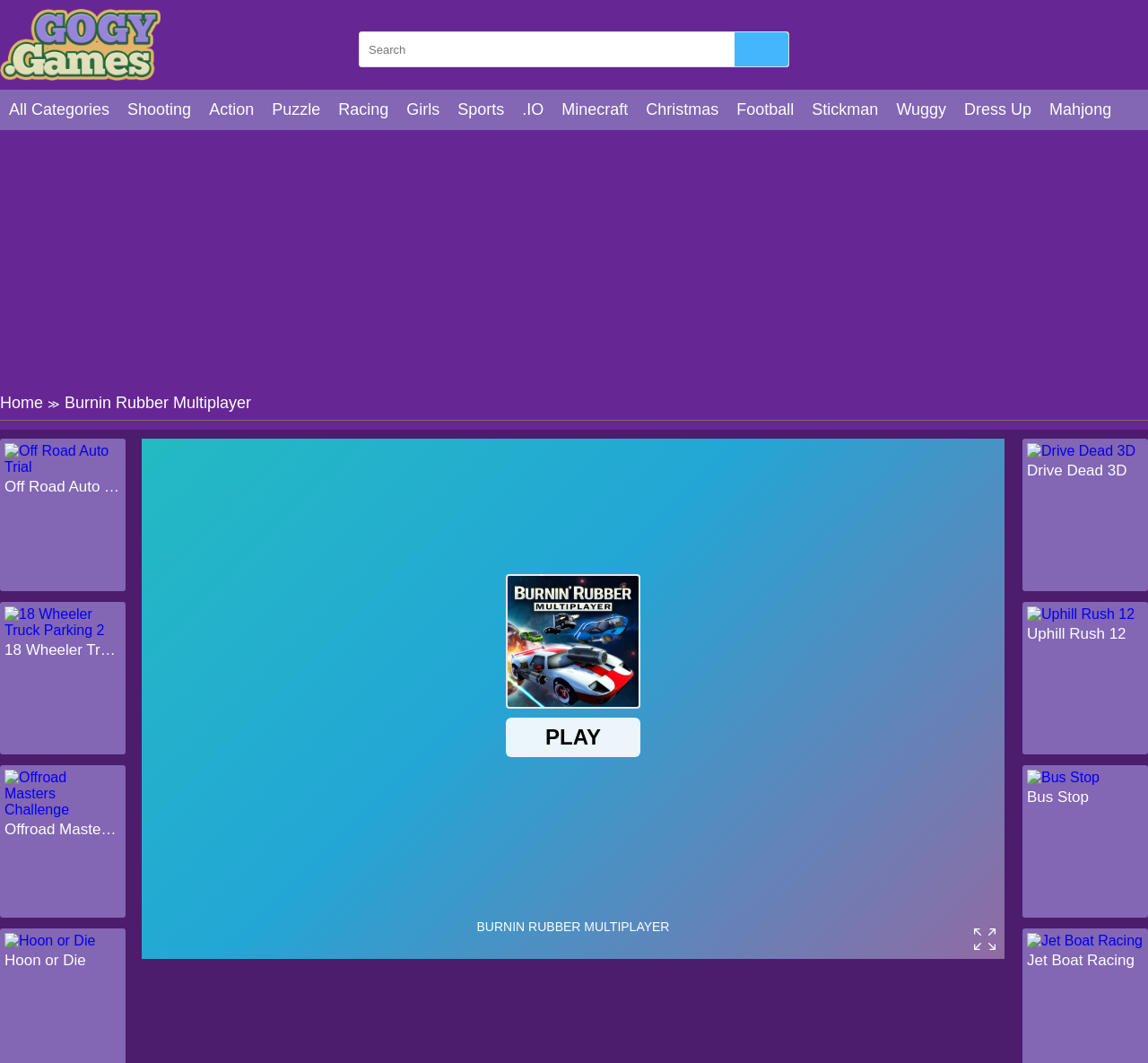What is the purpose of the textbox?
Respond to the question with a well-detailed and thorough answer.

The purpose of the textbox can be inferred from its label 'Search' with bounding box coordinates [0.312, 0.03, 0.688, 0.063]. It is likely used for searching games or content on the website.